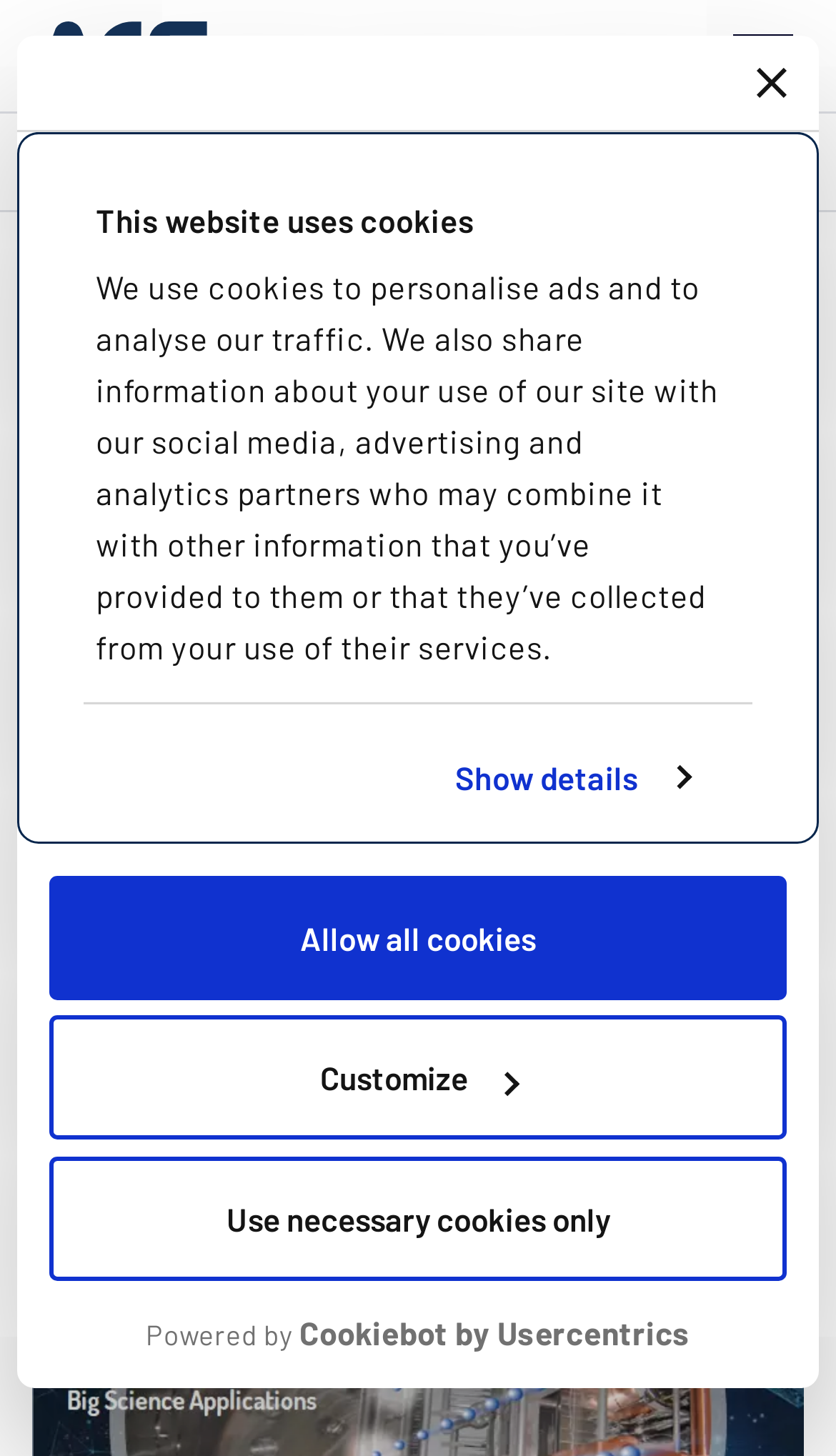Elaborate on the different components and information displayed on the webpage.

The webpage appears to be the official website of ACS, a company specializing in vacuum technology. At the top of the page, there is a dialog box with a "Close banner" button, which is accompanied by an image. Below this dialog box, there is a tab panel with a heading "This website uses cookies" and a paragraph explaining the use of cookies on the website. There are also three buttons: "Use necessary cookies only", "Customize", and "Allow all cookies".

On the top-left corner of the page, there is a logo that opens in a new window, accompanied by two static text elements: "Powered by" and "Cookiebot by Usercentrics". Below the logo, there are several links arranged horizontally, including "INDUSTRY", "PRODUCTS", "SOFTWARE", "SERVICES", "COMPANY", "SALES NETWORK", "ACADEMY", "NEWS AND EVENTS", and "Reserved area". Each of these links has a corresponding image or icon.

In the middle of the page, there is a prominent heading "ACS @ BIG SCIENCE BUSINESS FORUM | 4-7 OCTOBER 2022", which suggests that the company is participating in a significant event. Below this heading, there are two more links: "CUSTOMER SERVICE" and "CONFIGURATOR". Finally, at the bottom of the page, there is a static text element "Branches:" followed by a link to "Angelantoni Test Technologies UWS".